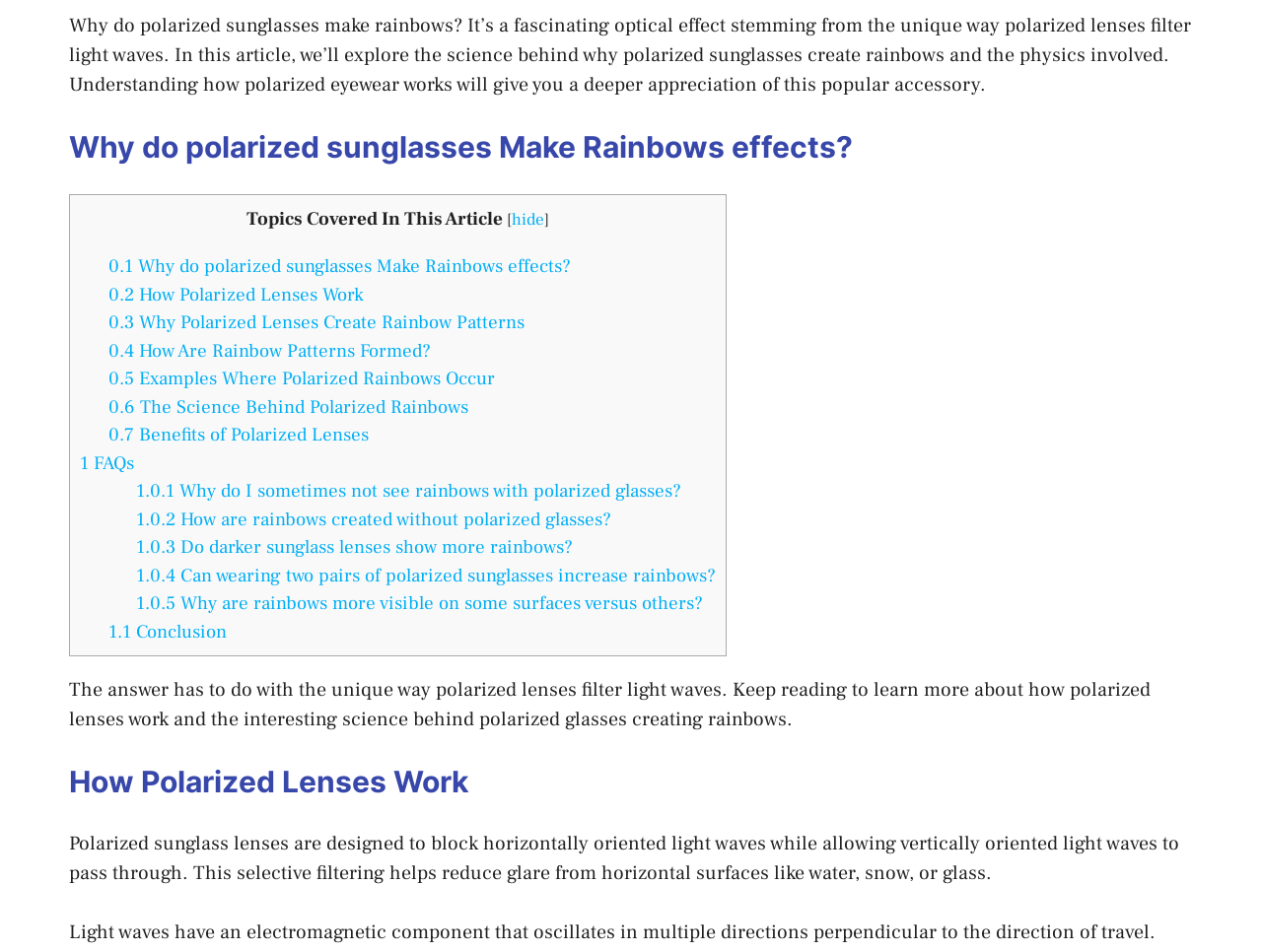Locate the bounding box coordinates of the clickable element to fulfill the following instruction: "Read 'Topics Covered In This Article'". Provide the coordinates as four float numbers between 0 and 1 in the format [left, top, right, bottom].

[0.195, 0.218, 0.398, 0.243]